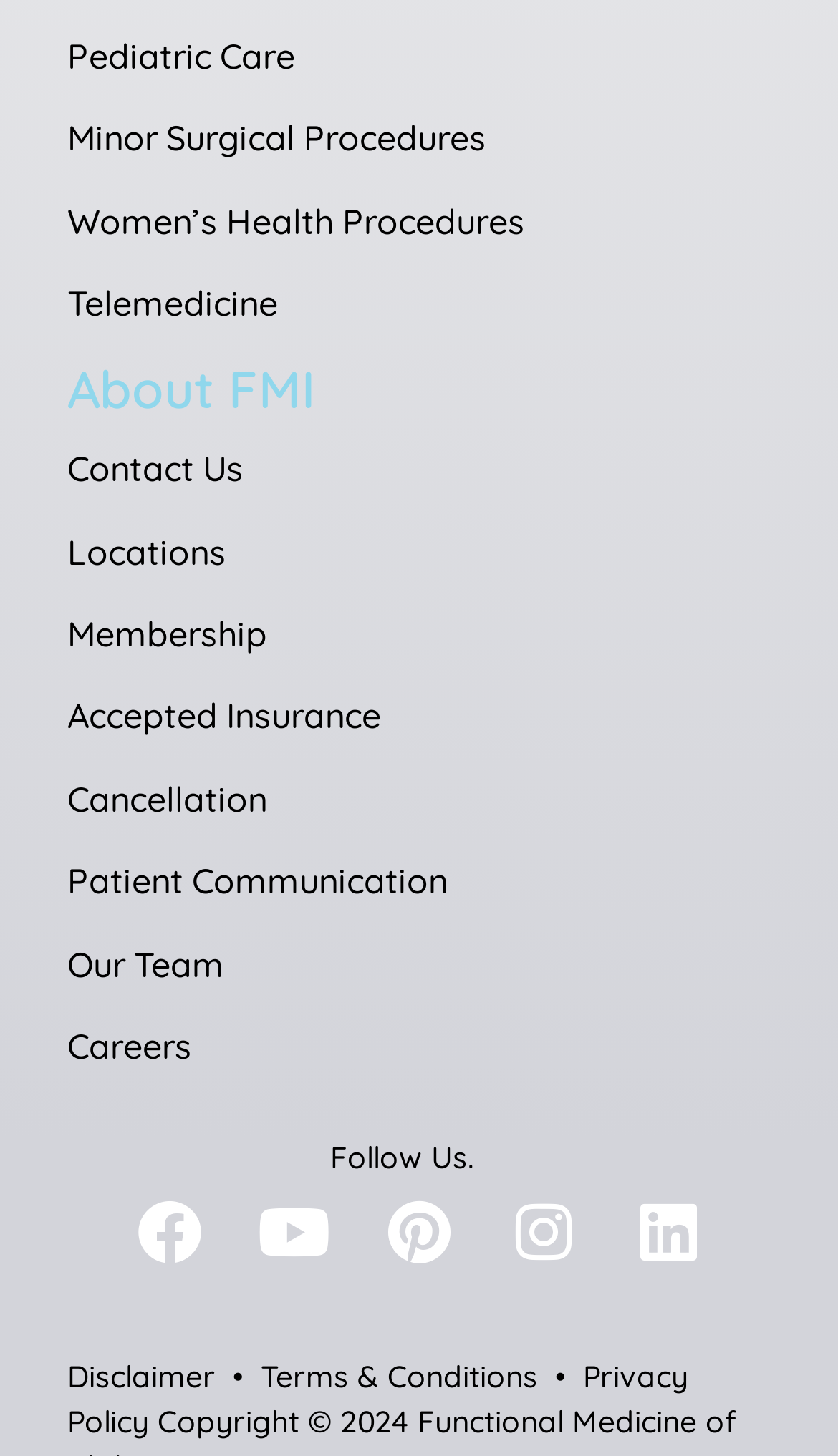Provide the bounding box coordinates for the area that should be clicked to complete the instruction: "Enter a keyword in the search bar".

None